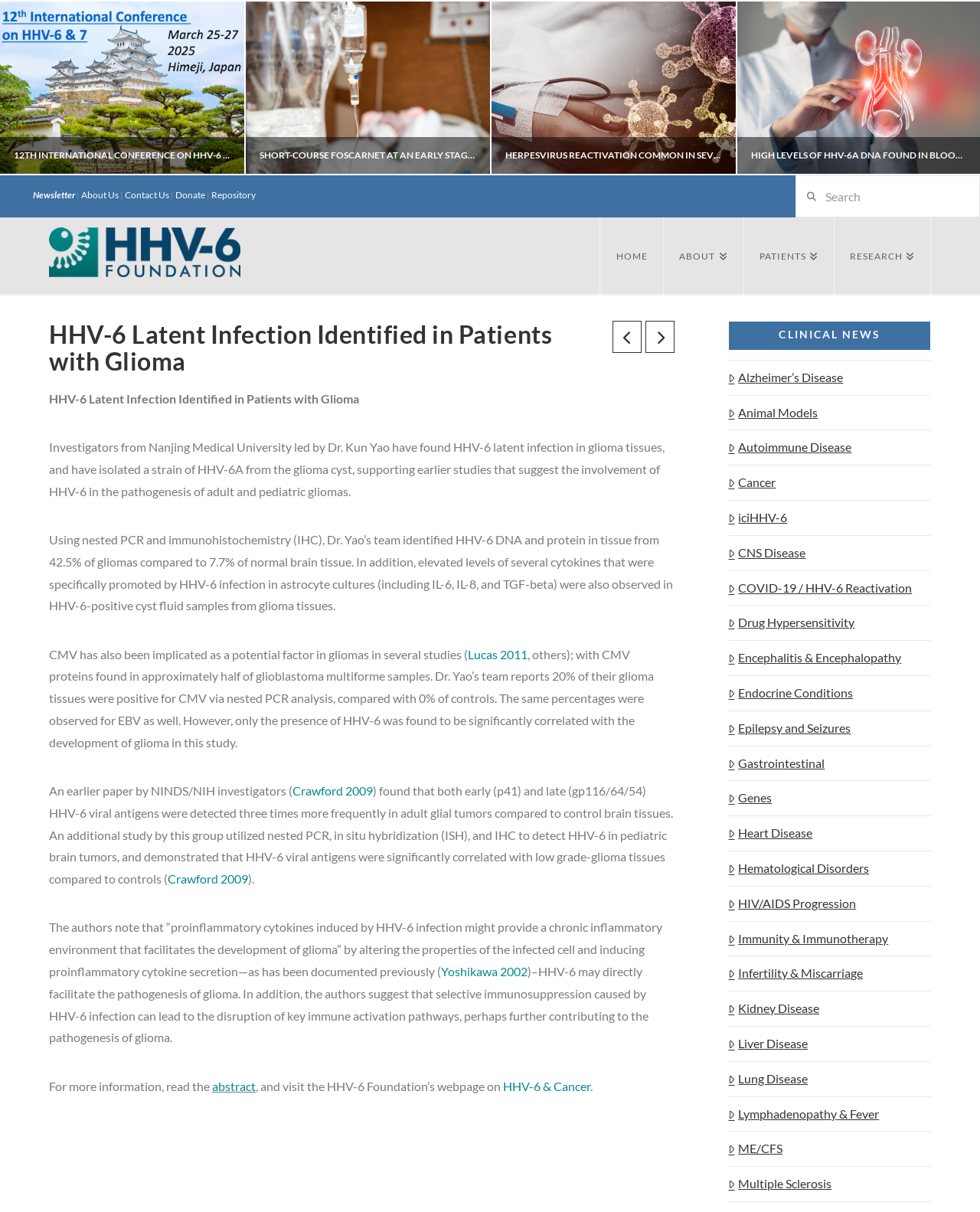Locate the bounding box coordinates of the element's region that should be clicked to carry out the following instruction: "Explore the 'COVID-19 / HHV-6 Reactivation' topic". The coordinates need to be four float numbers between 0 and 1, i.e., [left, top, right, bottom].

[0.743, 0.471, 0.931, 0.499]